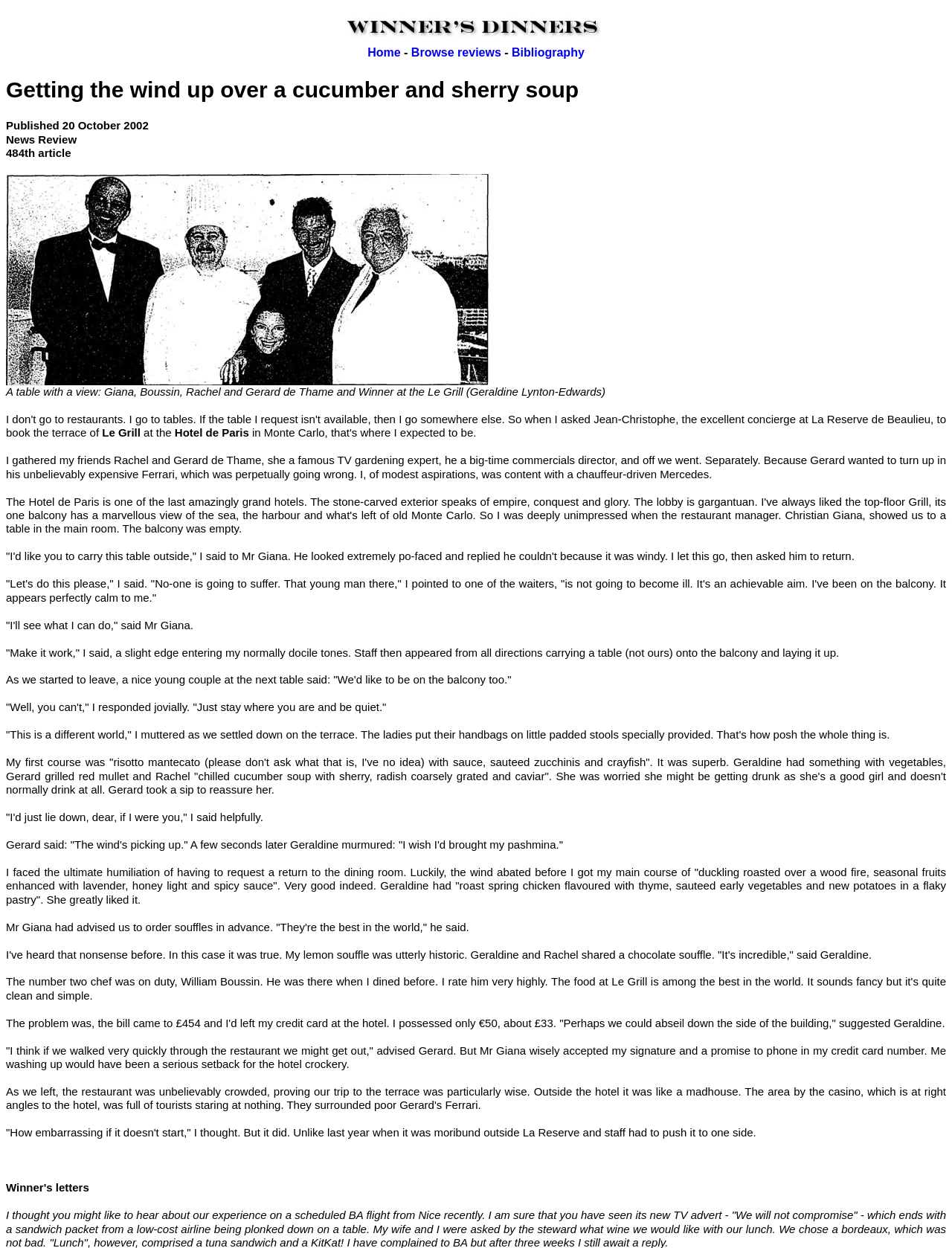Respond to the following question with a brief word or phrase:
What is the flavor of the souffle ordered by the author?

Lemon